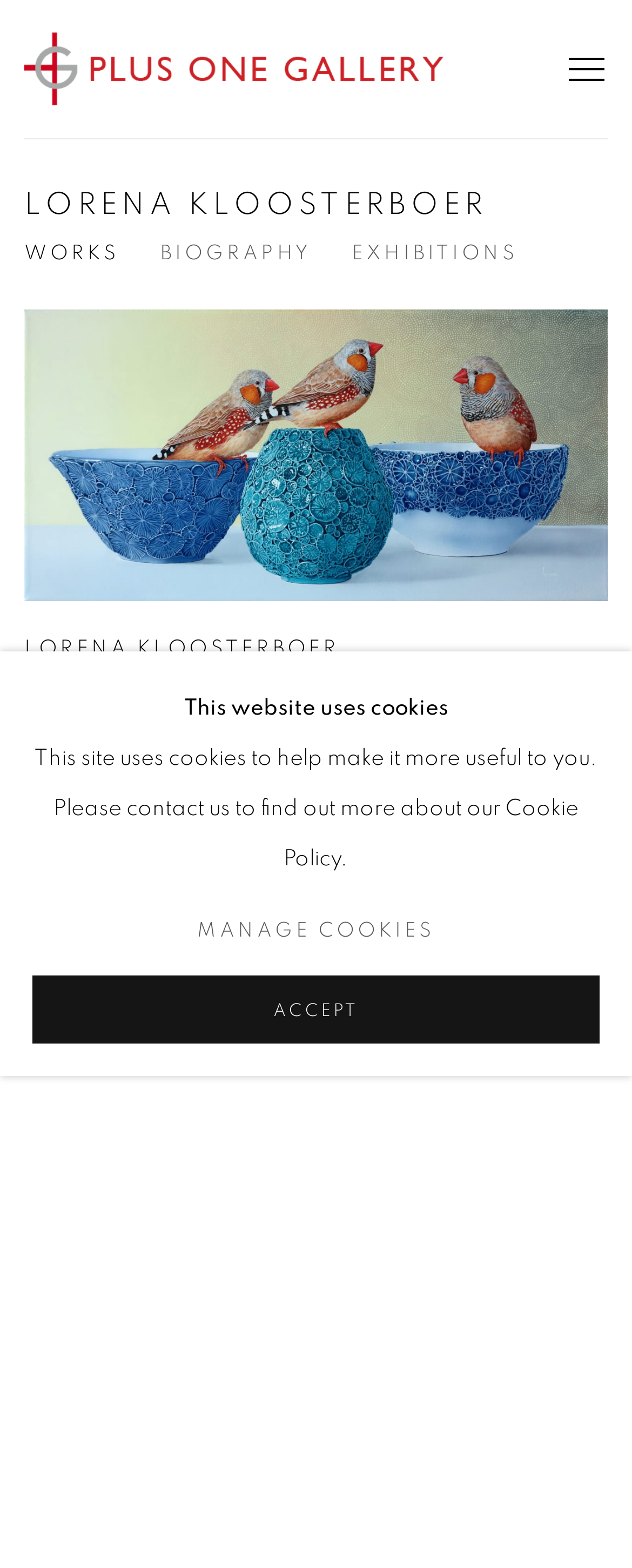Determine the bounding box coordinates of the clickable region to follow the instruction: "Discuss 2010 zx 14 gauges not working".

None